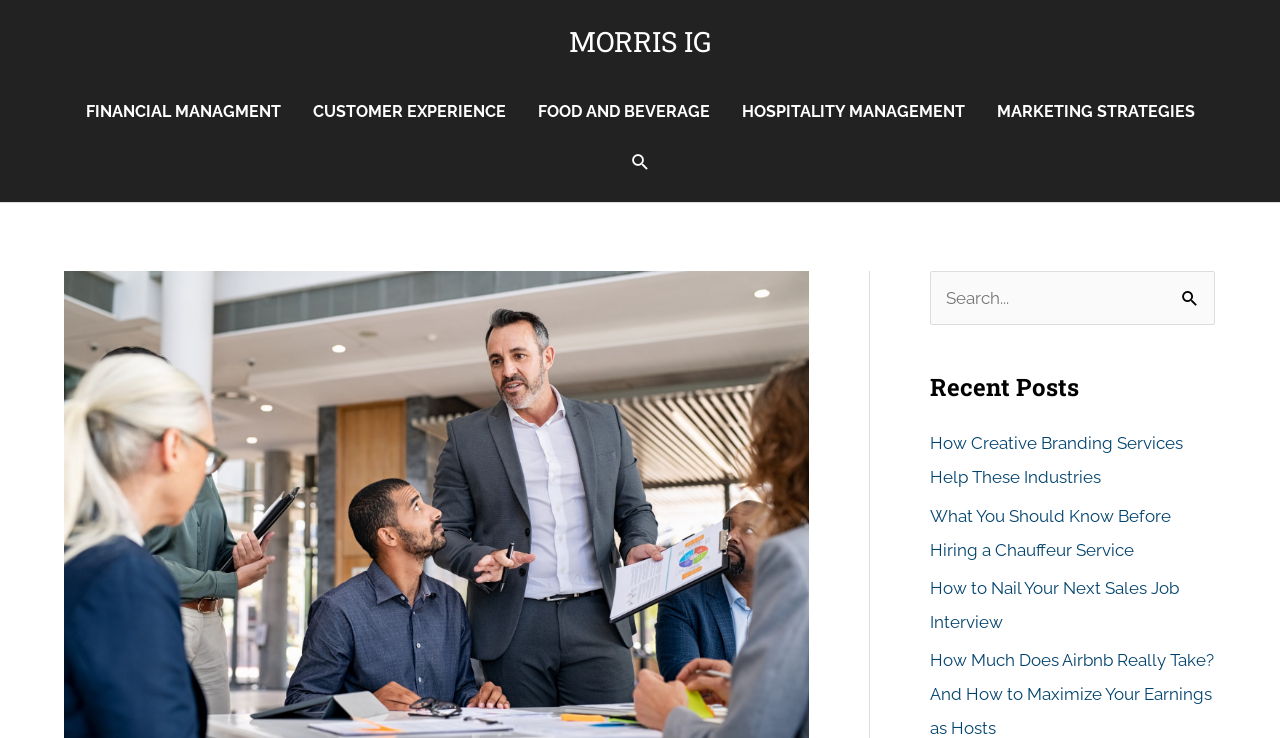Give a one-word or phrase response to the following question: How many recent posts are listed?

3